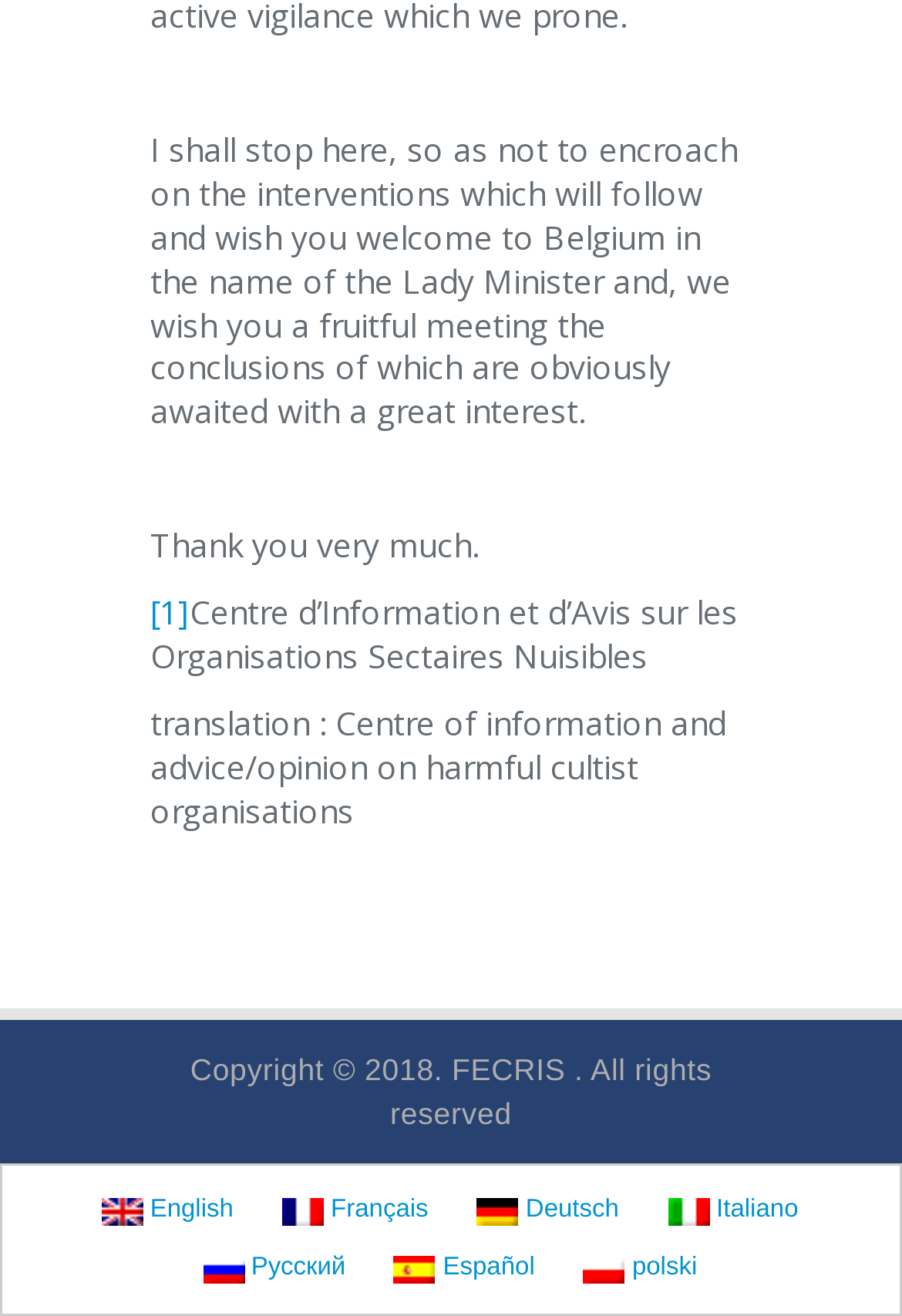Look at the image and give a detailed response to the following question: What is the copyright year mentioned?

I found the copyright year by looking at the StaticText element with the text 'Copyright © 2018. FECRIS. All rights reserved' located at the bottom of the webpage.